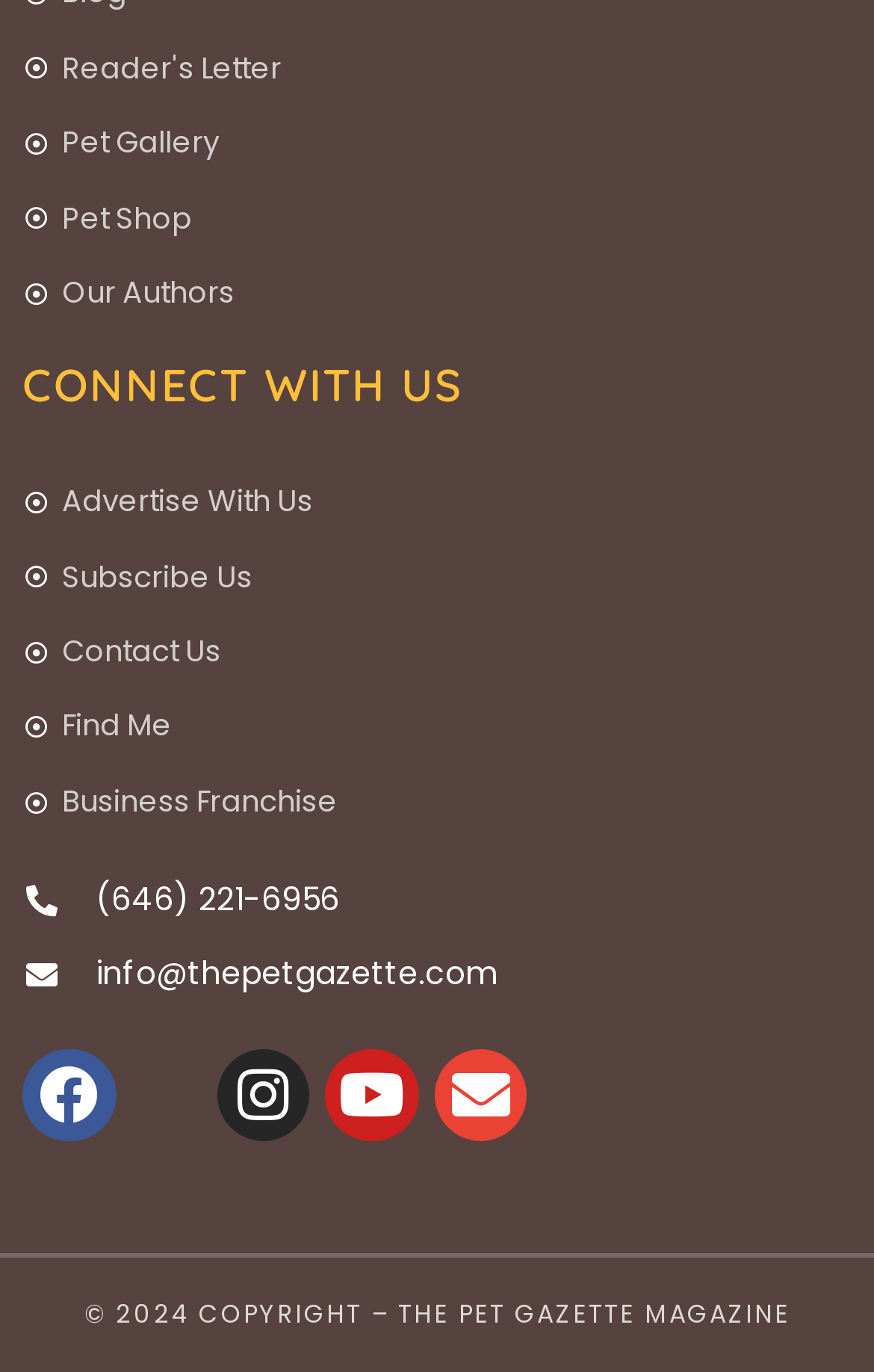Determine the bounding box coordinates of the element's region needed to click to follow the instruction: "Contact Us". Provide these coordinates as four float numbers between 0 and 1, formatted as [left, top, right, bottom].

[0.026, 0.456, 0.974, 0.494]